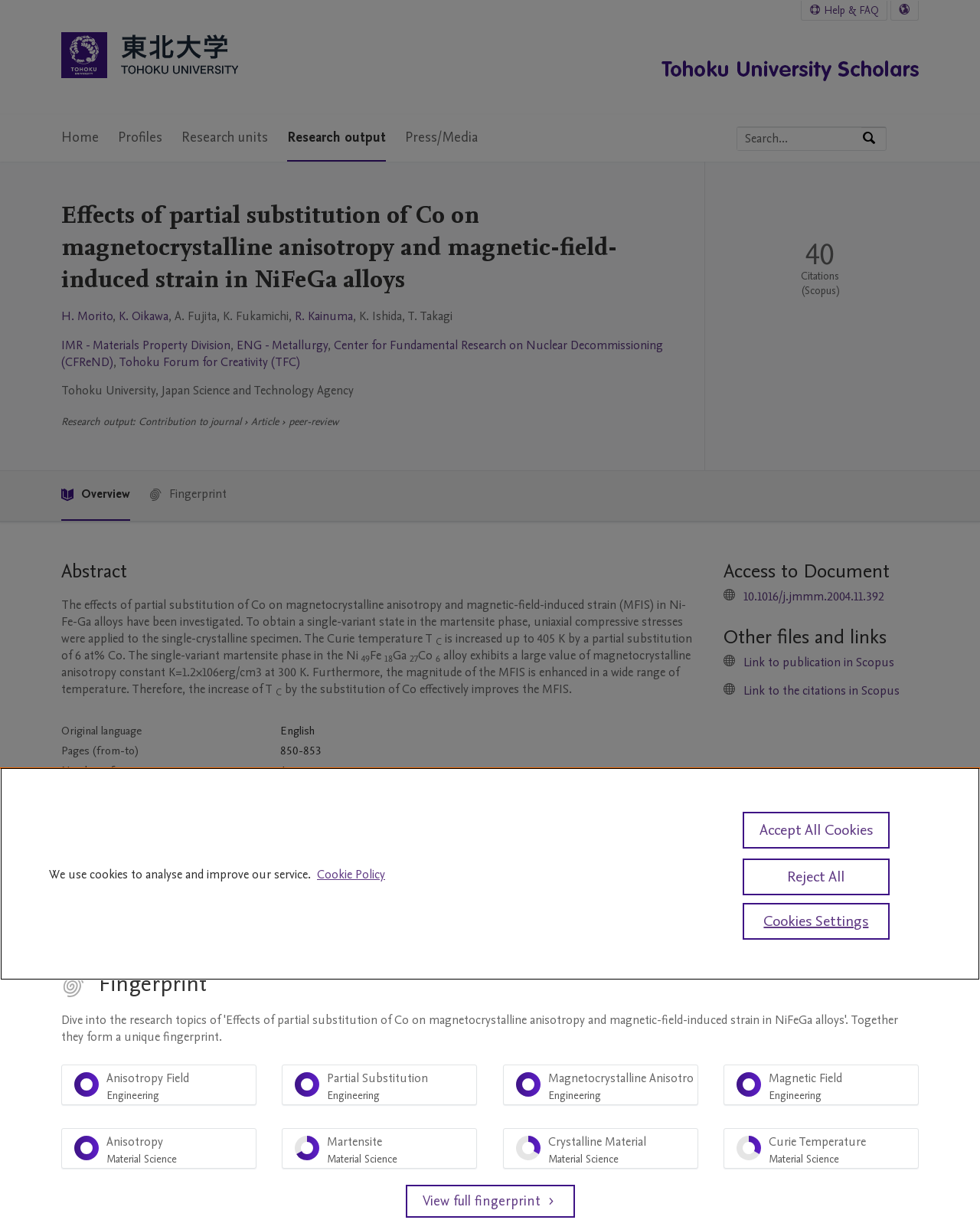Use the details in the image to answer the question thoroughly: 
Who are the authors of the research output?

The authors of the research output are listed on the webpage, including H. Morito, K. Oikawa, A. Fujita, K. Fukamichi, R. Kainuma, K. Ishida, and T. Takagi. These authors are affiliated with various institutions, including IMR - Materials Property Division, ENG - Metallurgy, Center for Fundamental Research on Nuclear Decommissioning (CFReND), and Tohoku Forum for Creativity (TFC).